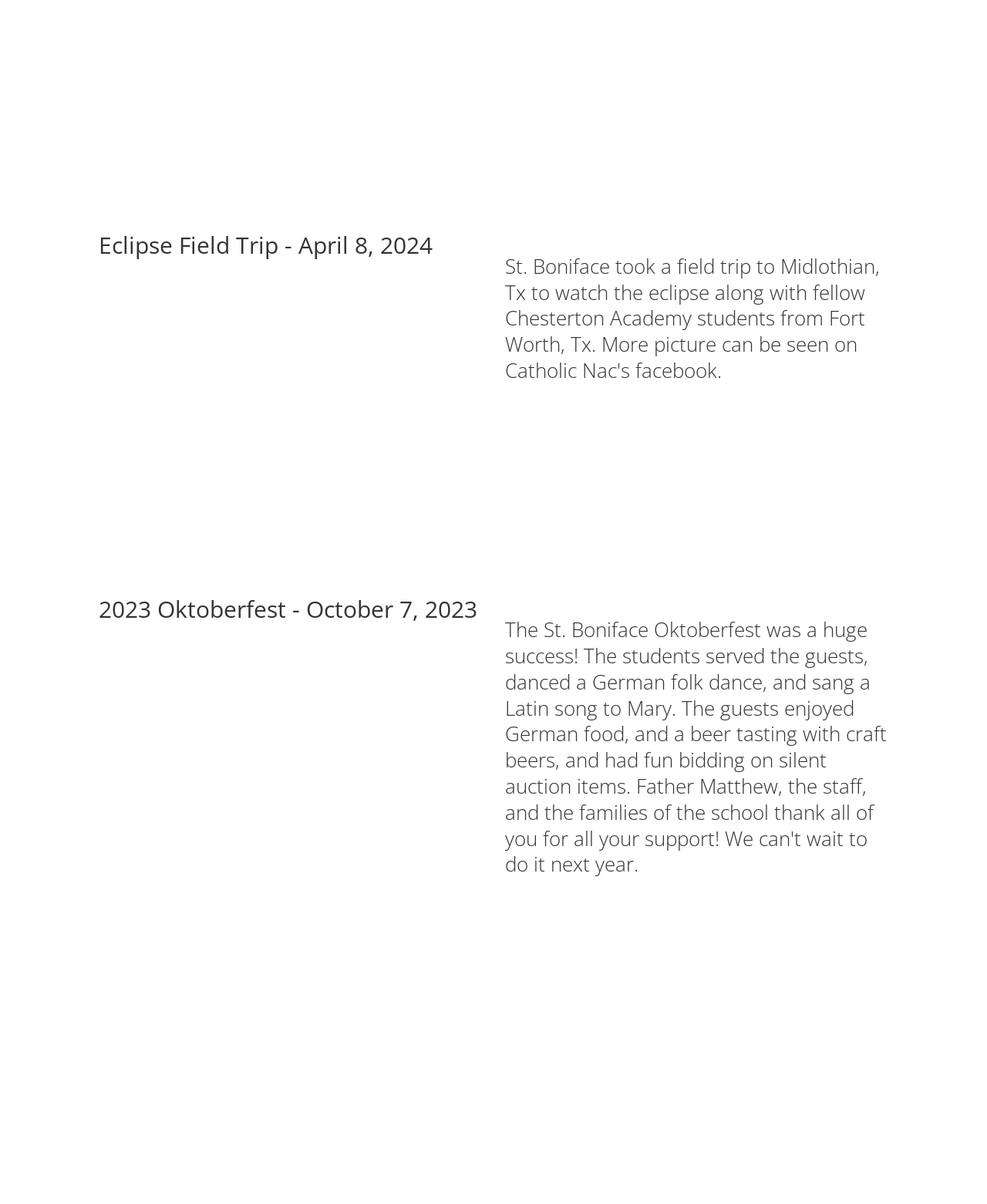Can you determine the bounding box coordinates of the area that needs to be clicked to fulfill the following instruction: "Click the link to see more about the Eclipse Field Trip"?

[0.1, 0.194, 0.488, 0.22]